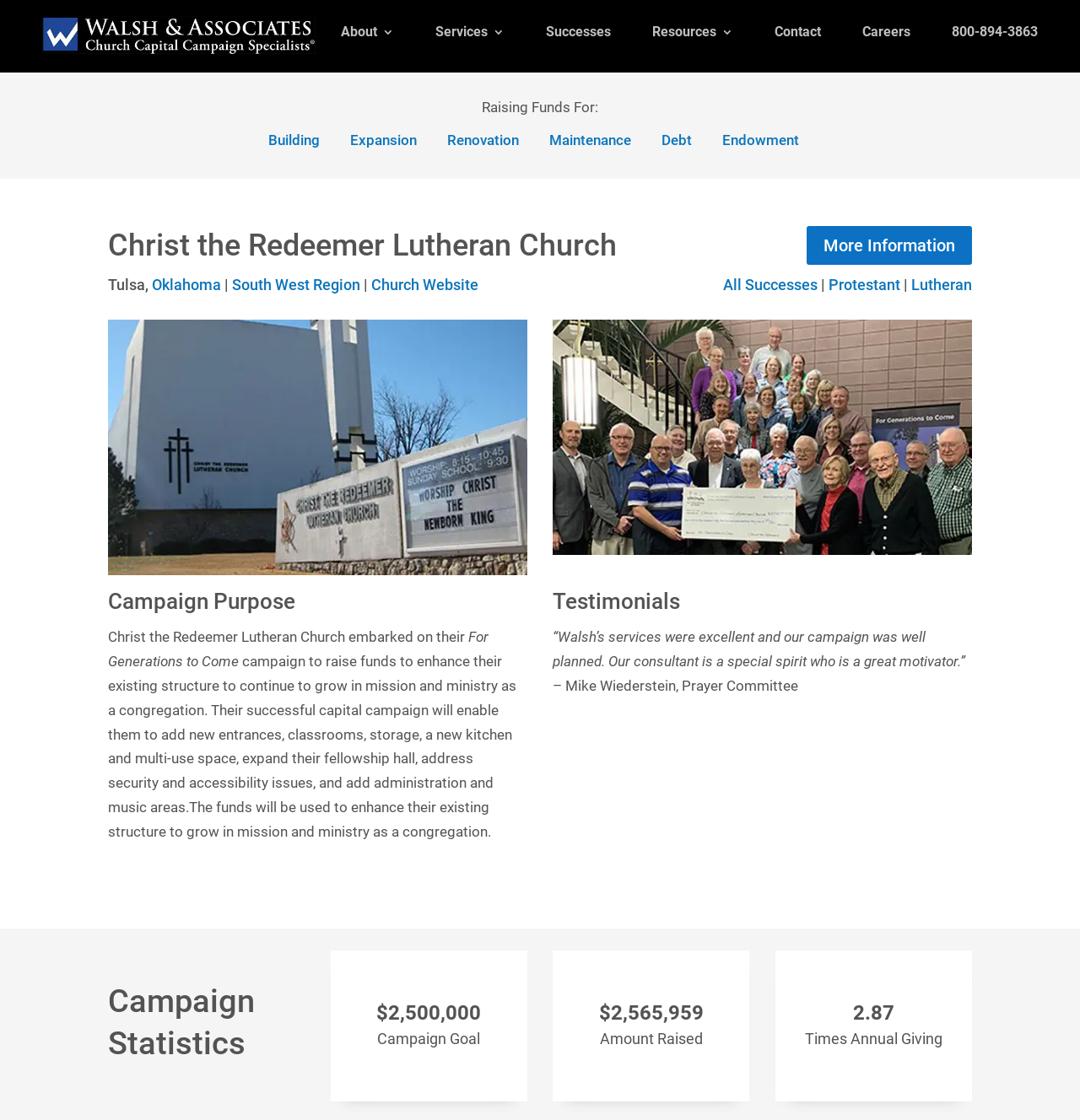Please answer the following question as detailed as possible based on the image: 
What is the purpose of the campaign?

I found the answer by reading the 'Campaign Purpose' section, which explains that the campaign is to raise funds to enhance their existing structure to continue to grow in mission and ministry as a congregation.